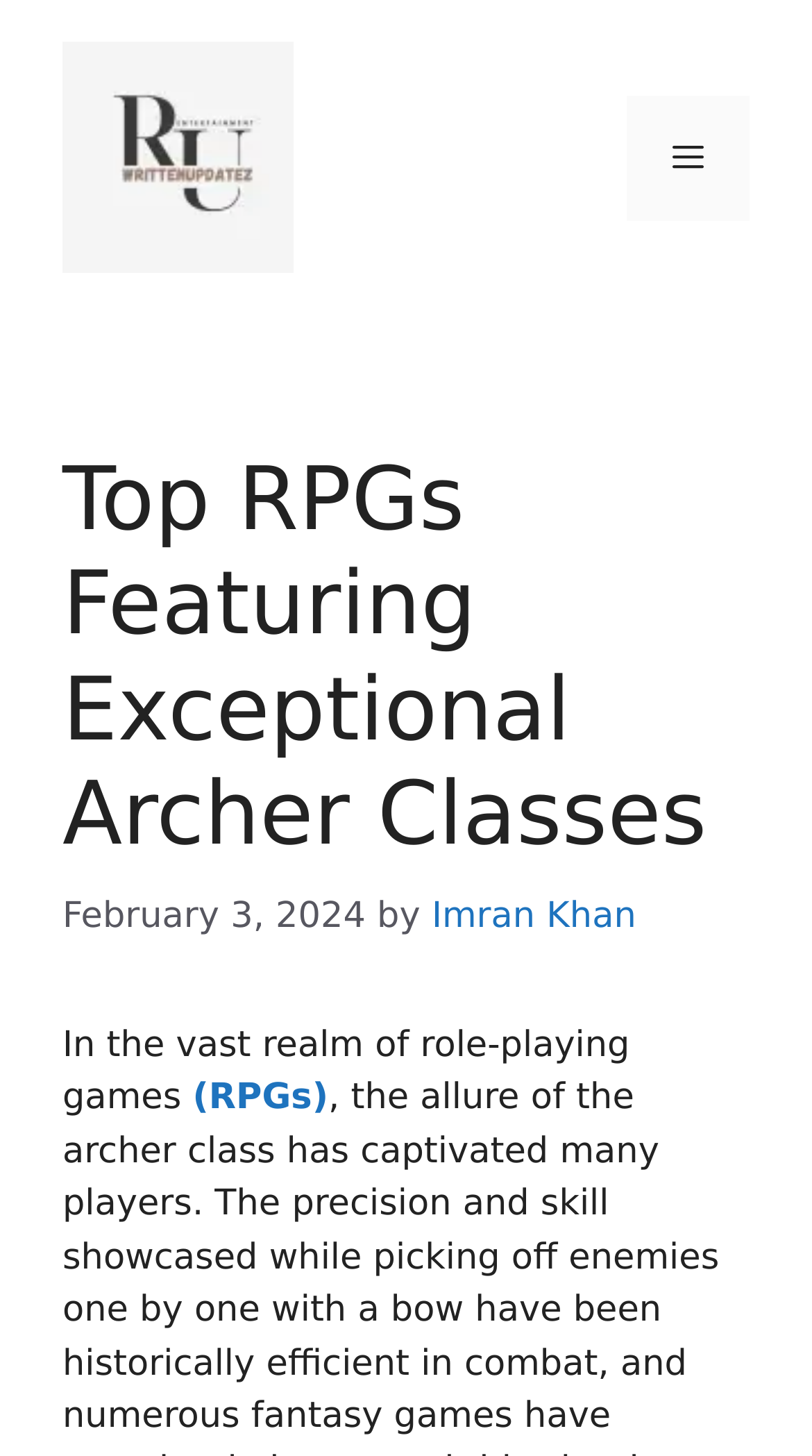Please give a concise answer to this question using a single word or phrase: 
What is the date mentioned in the article?

February 3, 2024